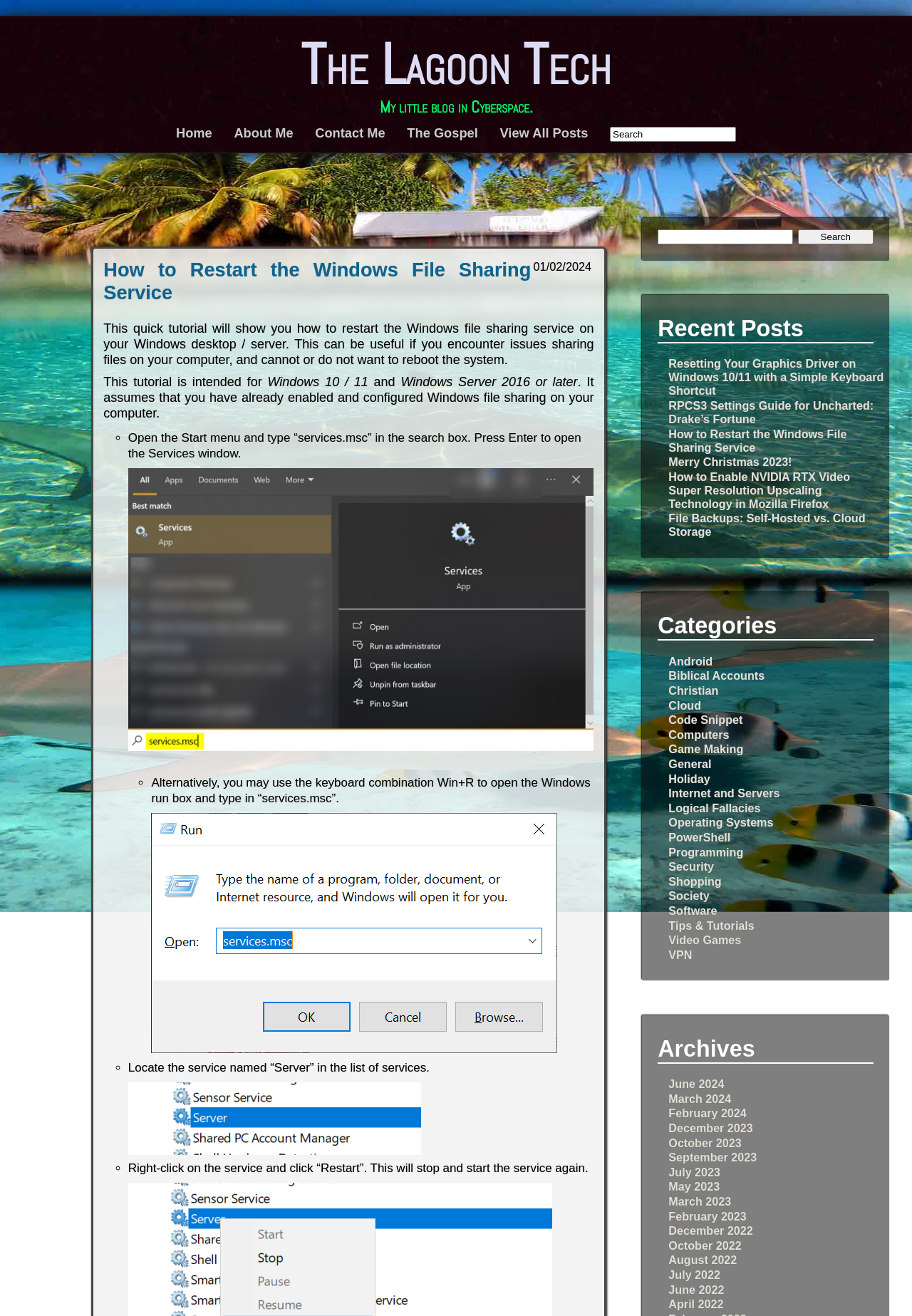Identify the bounding box coordinates of the specific part of the webpage to click to complete this instruction: "Search for something".

[0.669, 0.095, 0.807, 0.108]